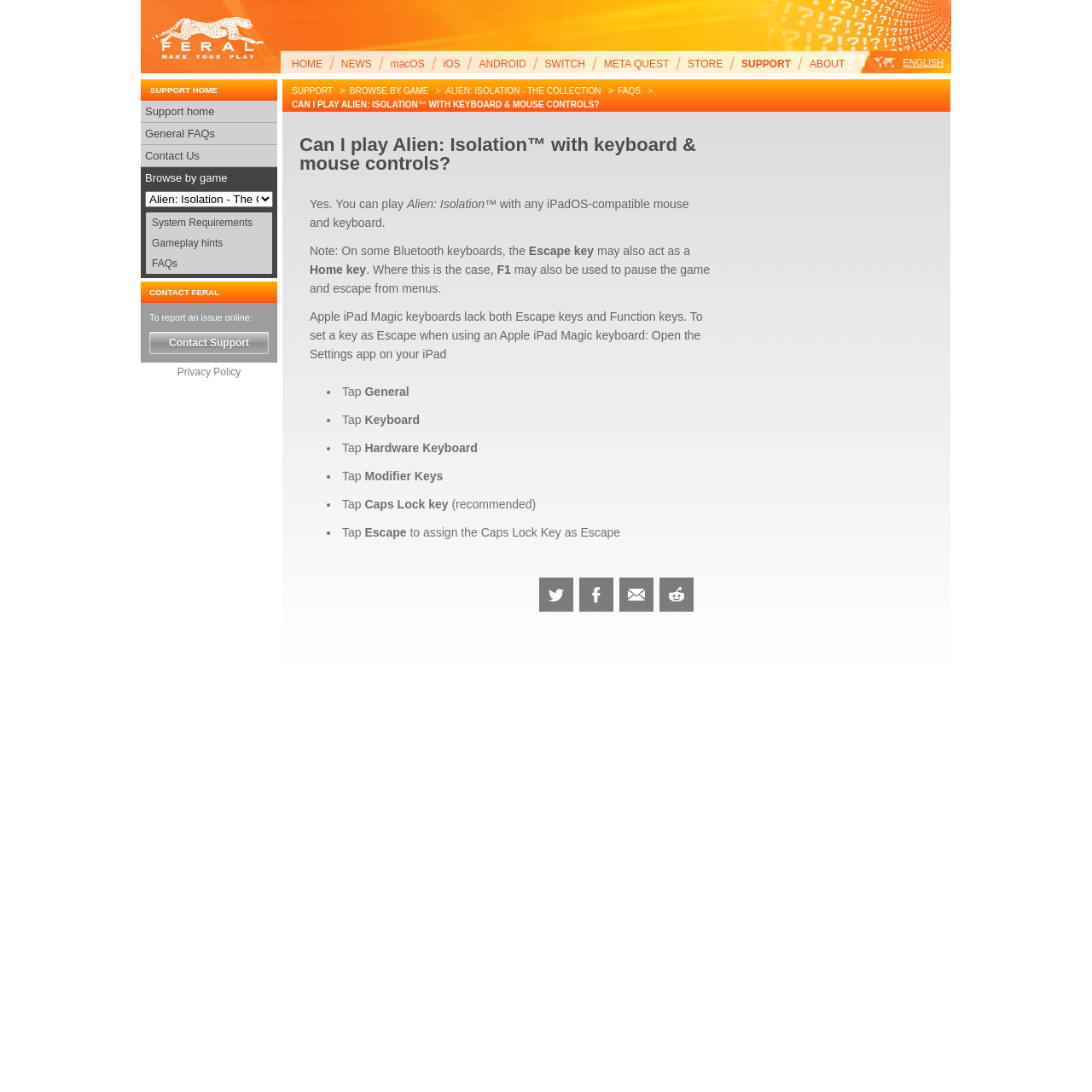Please determine the main heading text of this webpage.

Can I play Alien: Isolation™ with keyboard & mouse controls?